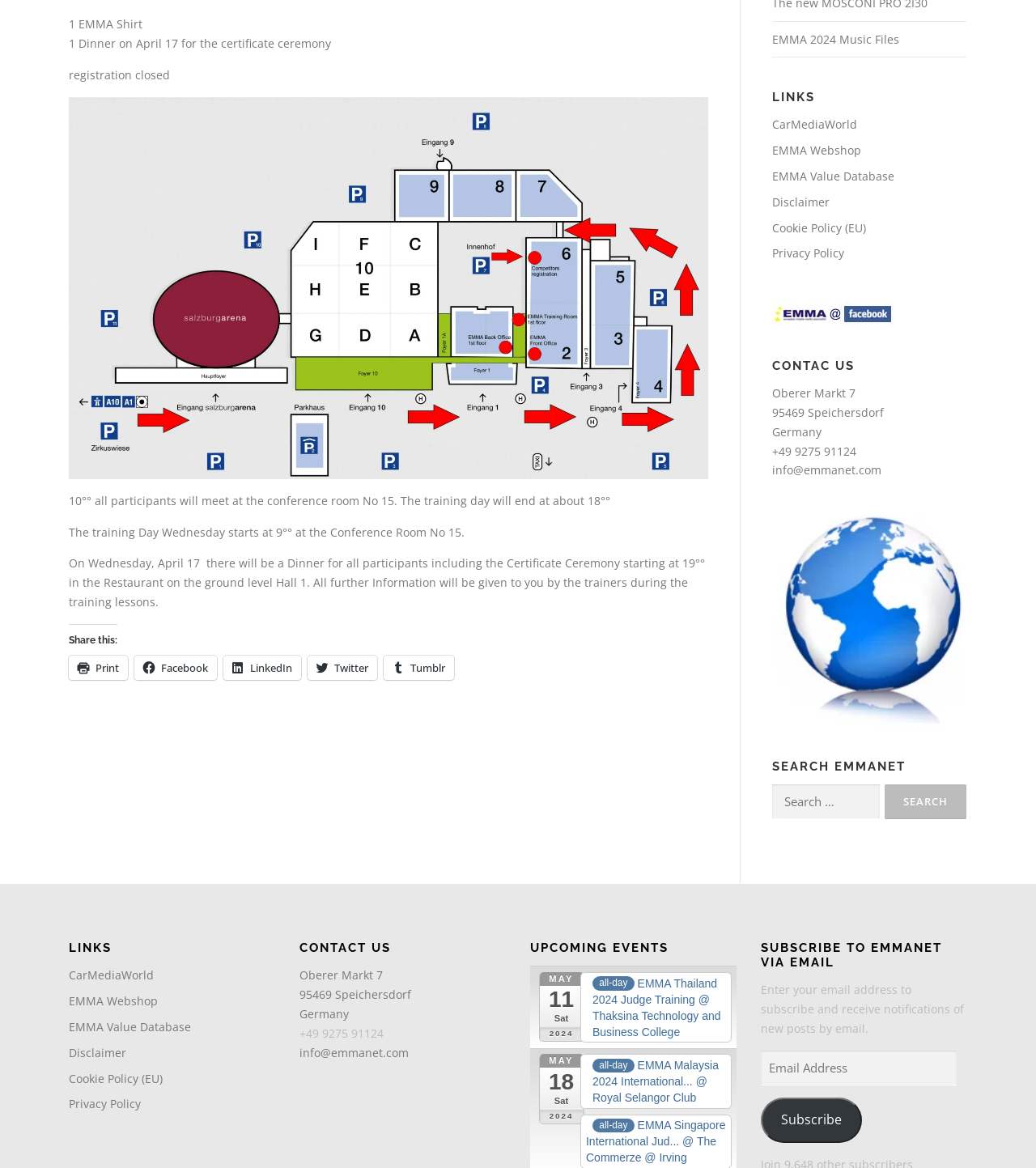Show the bounding box coordinates of the element that should be clicked to complete the task: "Search for something".

[0.745, 0.672, 0.933, 0.702]